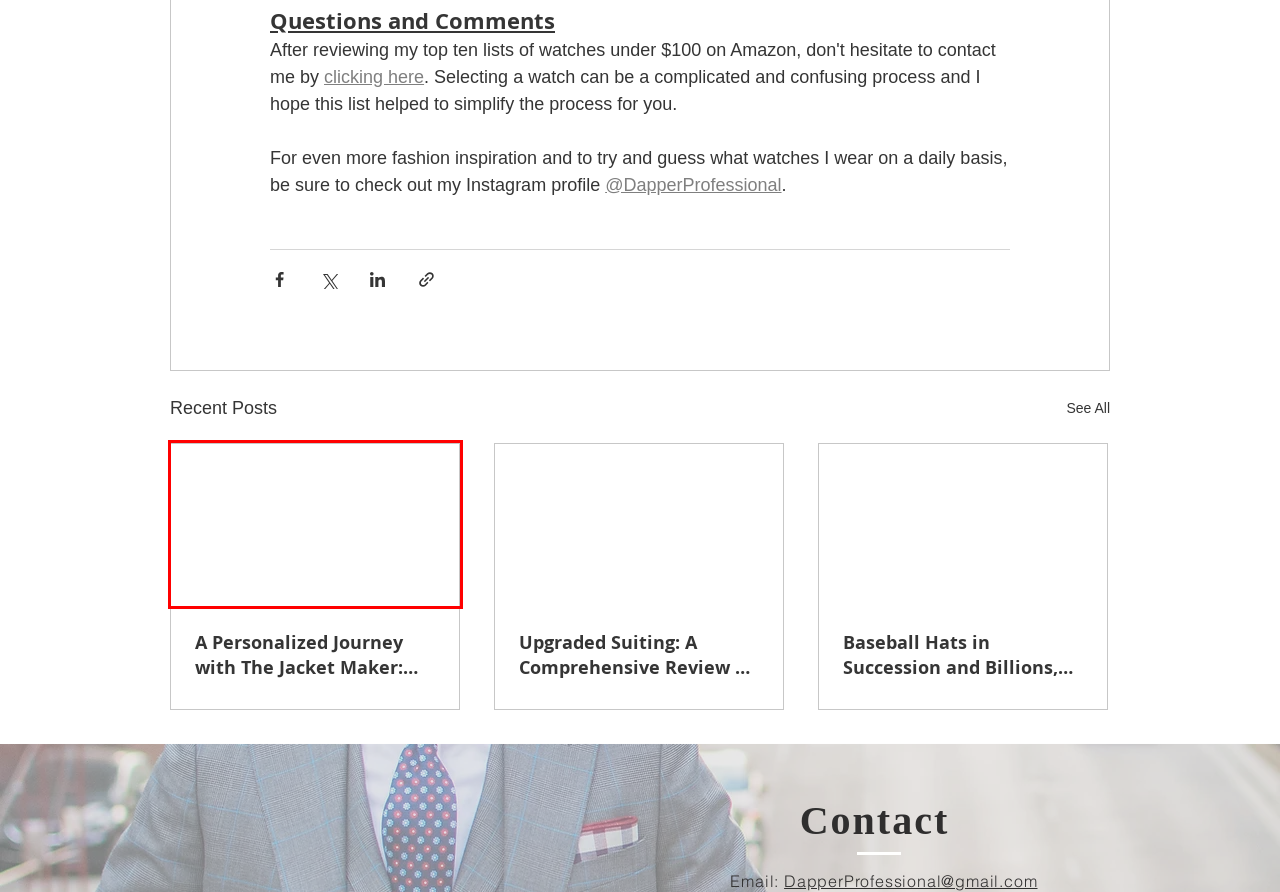Examine the screenshot of a webpage featuring a red bounding box and identify the best matching webpage description for the new page that results from clicking the element within the box. Here are the options:
A. Baseball Hats in Succession and Billions, Their Style and Power, and the Affordable Version
B. Shop | dapperprofessional
C. Upgraded Suiting: A Comprehensive Review of Hall Madden Custom Suits
D. Men's Fashion Style Guide for 2020 | Dapper Professional
E. A Personalized Journey with The Jacket Maker: Quality, Craftsmanship, and Style
F. Instagram | Chicago Mens Fashion @DapperProfessional
G. About Me | Chicago Men's Fashion | Dapper Professional
H. The Greatest Rolex of All Time

E